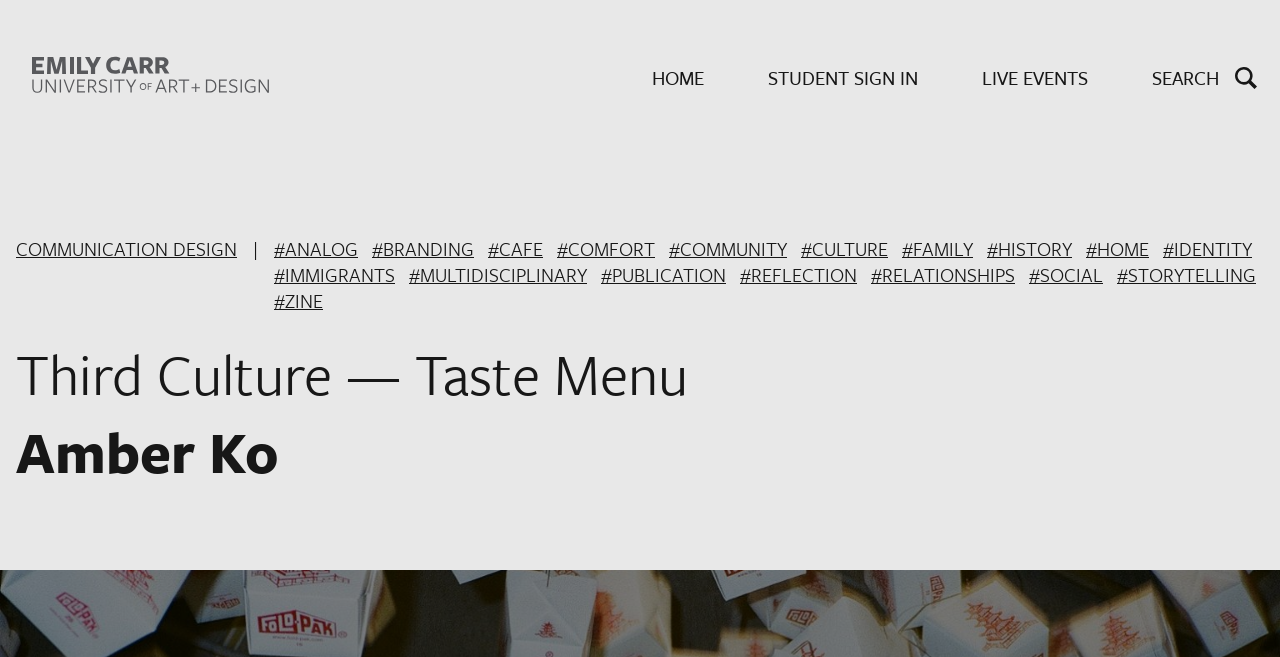Offer a meticulous caption that includes all visible features of the webpage.

The webpage is about the 2021 graduate project "Third Culture — Taste Menu" created by Amber Ko. At the top left corner, there is a link to "Skip to content" and another link to "The Show at ECU - 2021 - Home" with an image of Emily Carr University of Art + Design on the right side. 

Below these links, there is a primary navigation menu that spans across the top of the page, containing links to "HOME", "STUDENT SIGN IN", "LIVE EVENTS", and a search button with a search icon. 

On the left side of the page, there is a list of links categorized by hashtags, including "#ANALOG", "#BRANDING", "#CAFE", and many others. These links are separated by vertical lines. 

In the main content area, there are two headings: "Third Culture — Taste Menu" and "Amber Ko", which are likely the title and author of the project.